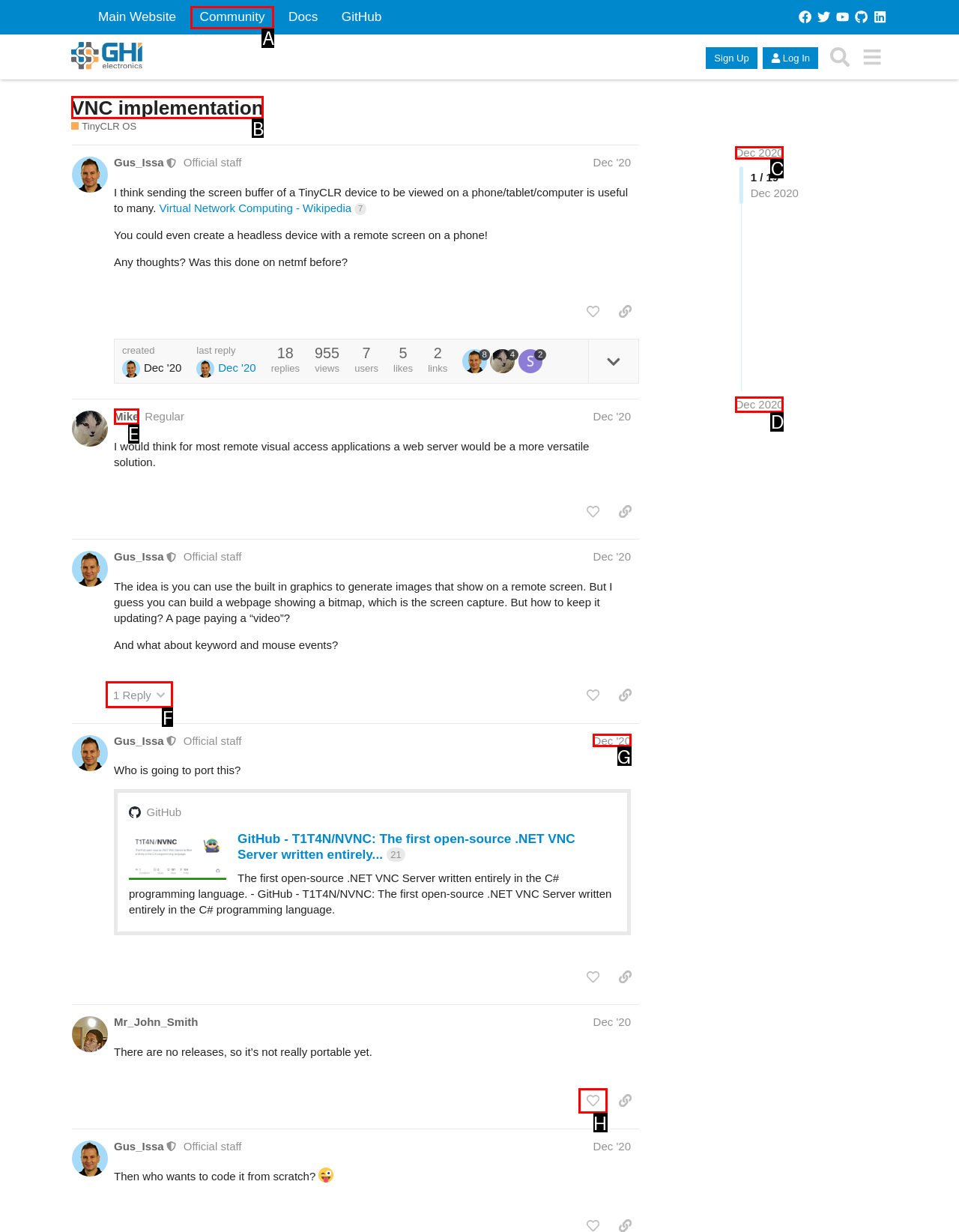Using the provided description: Dec 2020, select the HTML element that corresponds to it. Indicate your choice with the option's letter.

D